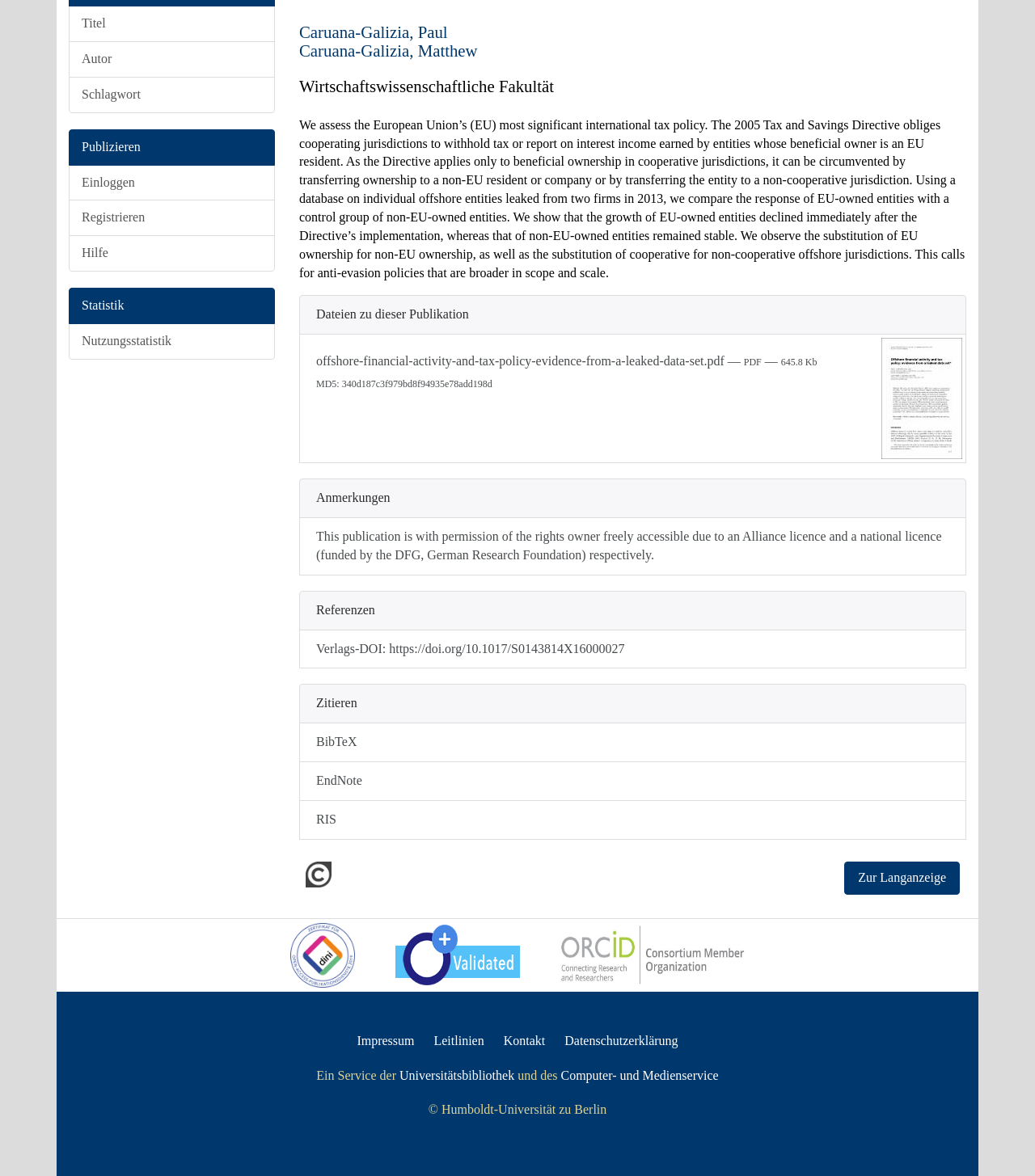Predict the bounding box of the UI element that fits this description: "Verlags-DOI: https://doi.org/10.1017/S0143814X16000027".

[0.29, 0.536, 0.933, 0.568]